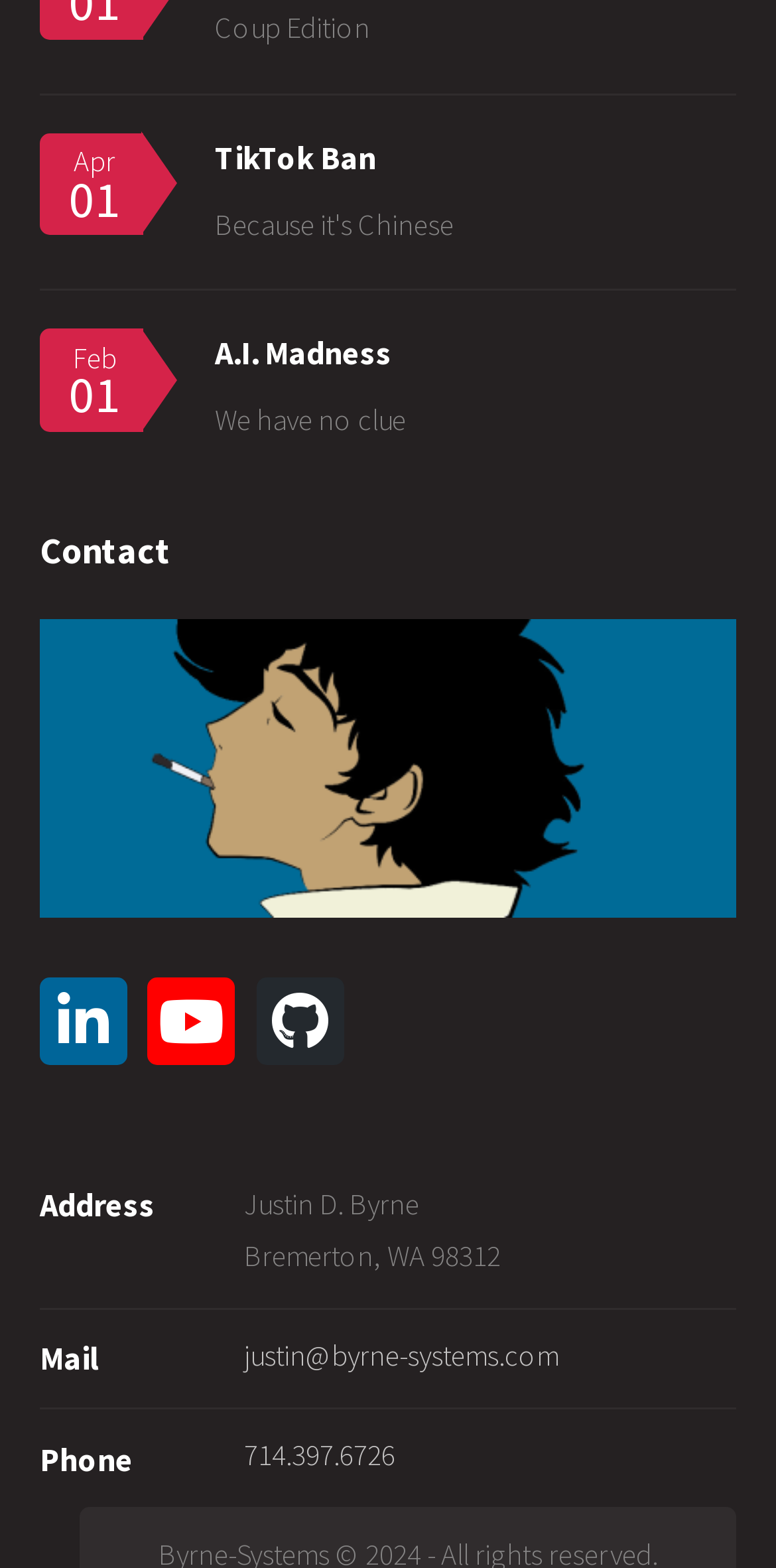Find the bounding box coordinates of the element you need to click on to perform this action: 'Click on Mail'. The coordinates should be represented by four float values between 0 and 1, in the format [left, top, right, bottom].

[0.051, 0.851, 0.128, 0.884]